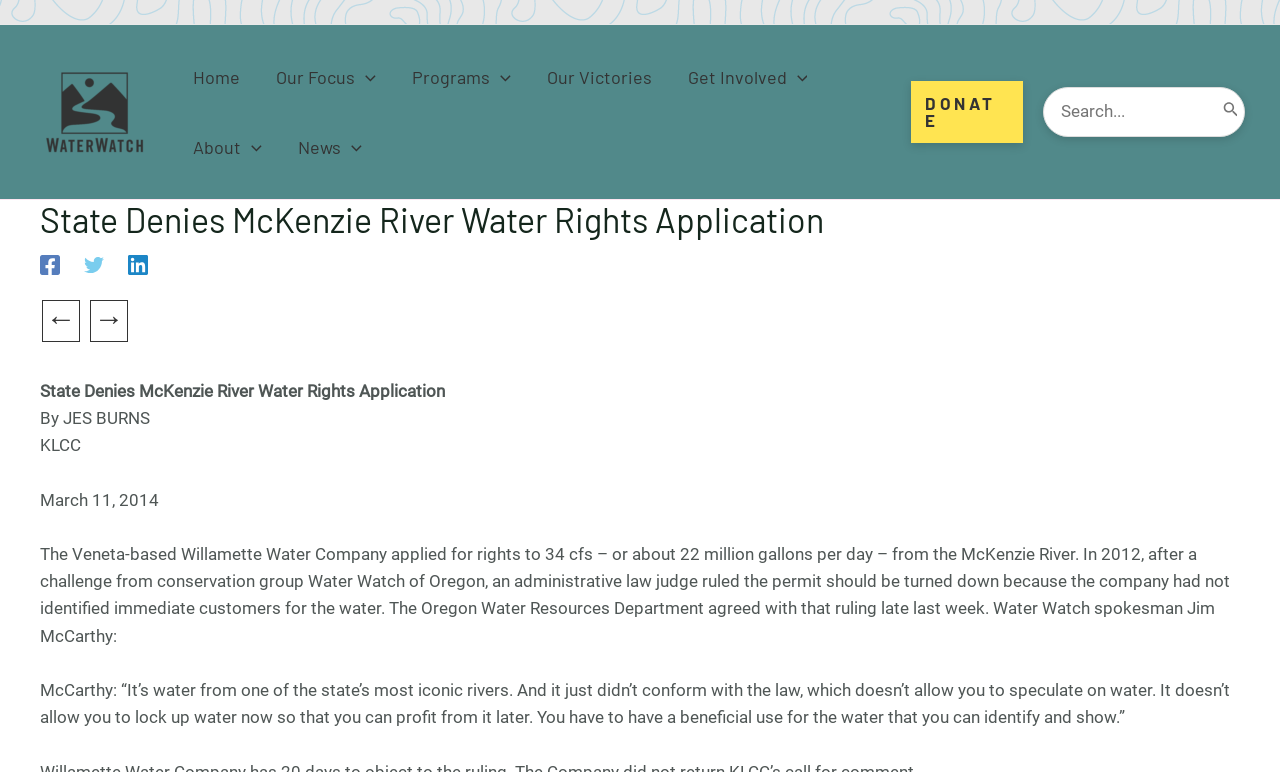Identify the bounding box coordinates of the element to click to follow this instruction: 'Visit the Facebook page'. Ensure the coordinates are four float values between 0 and 1, provided as [left, top, right, bottom].

[0.031, 0.329, 0.047, 0.357]